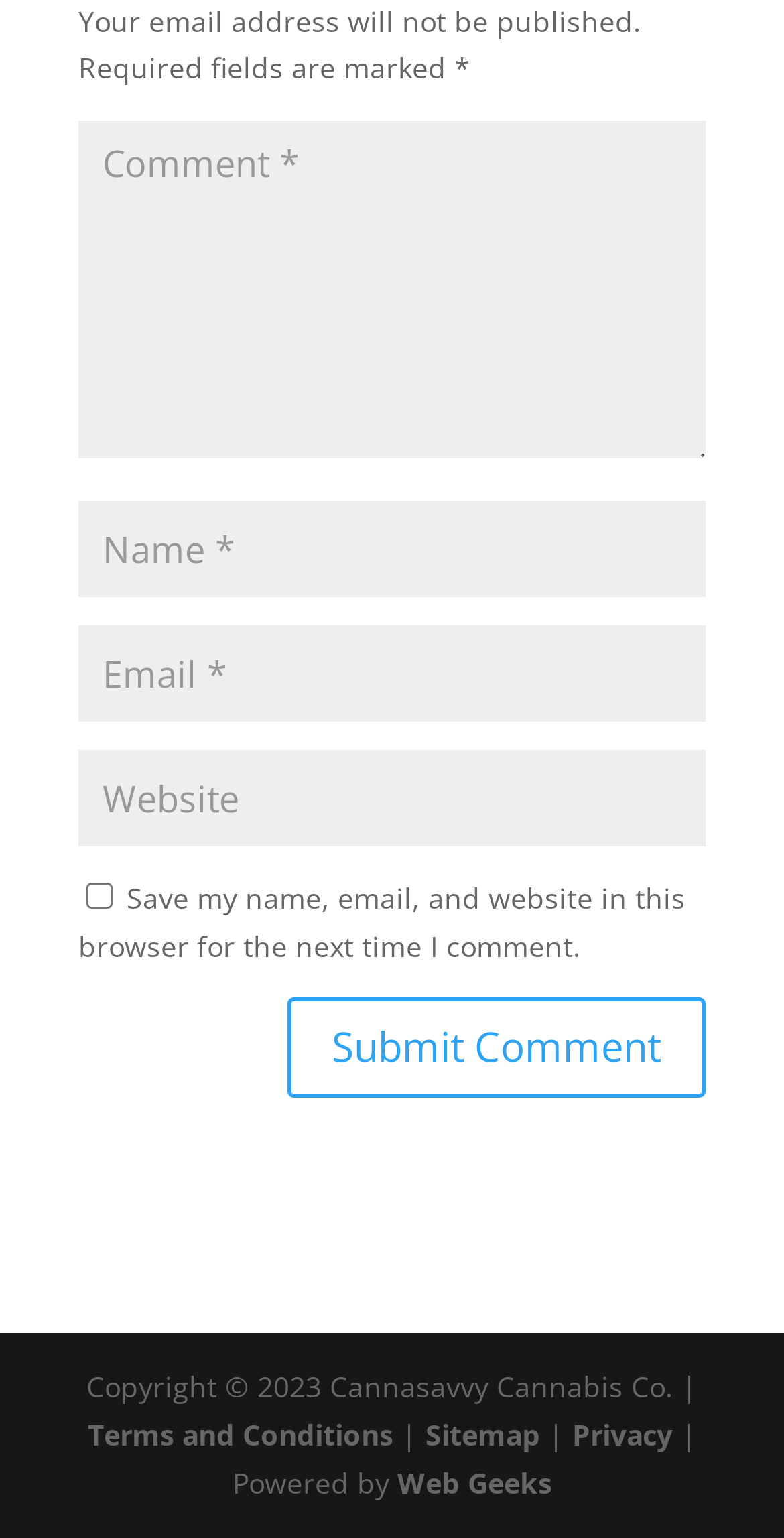Provide a single word or phrase answer to the question: 
What is the purpose of the checkbox?

Save user data